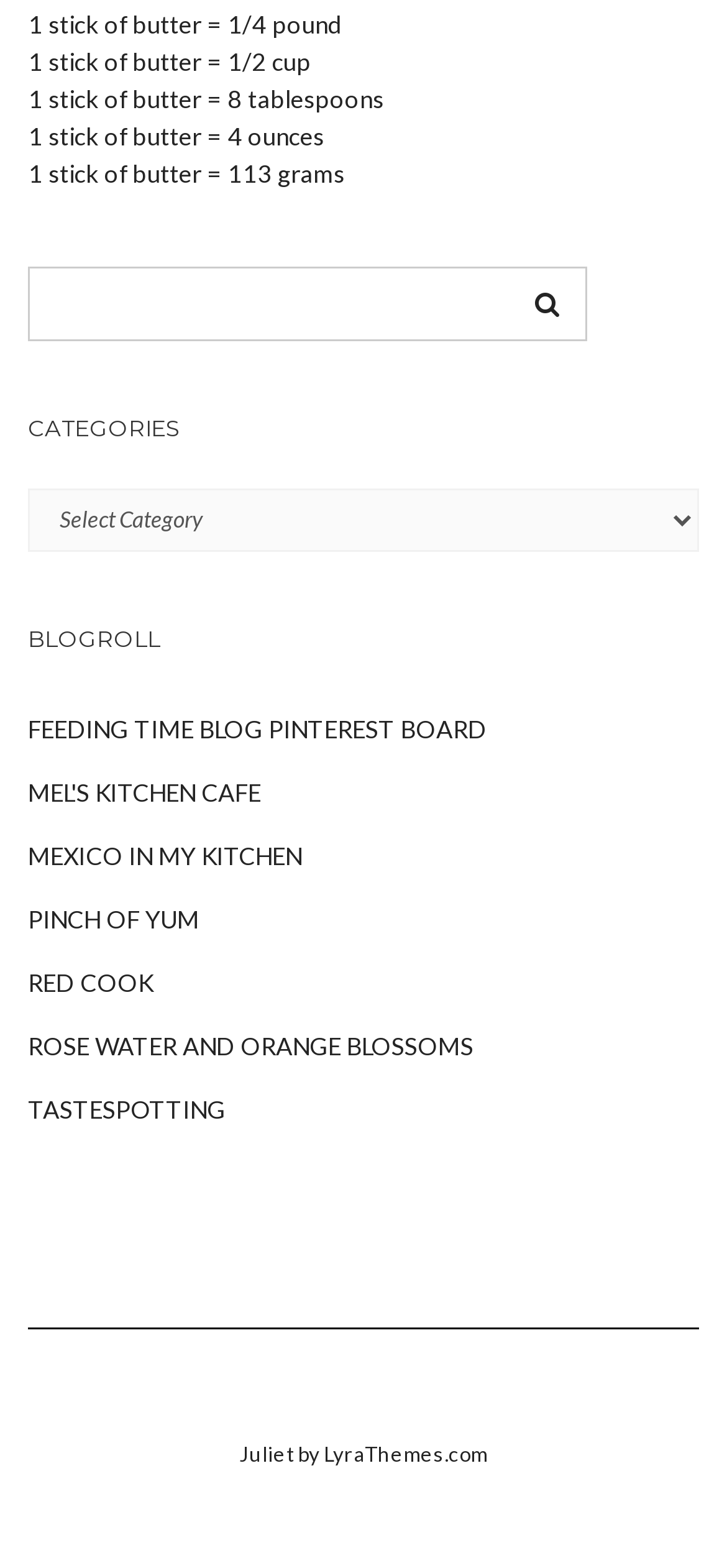Locate the bounding box coordinates of the clickable region to complete the following instruction: "check the website's author."

[0.404, 0.919, 0.671, 0.934]